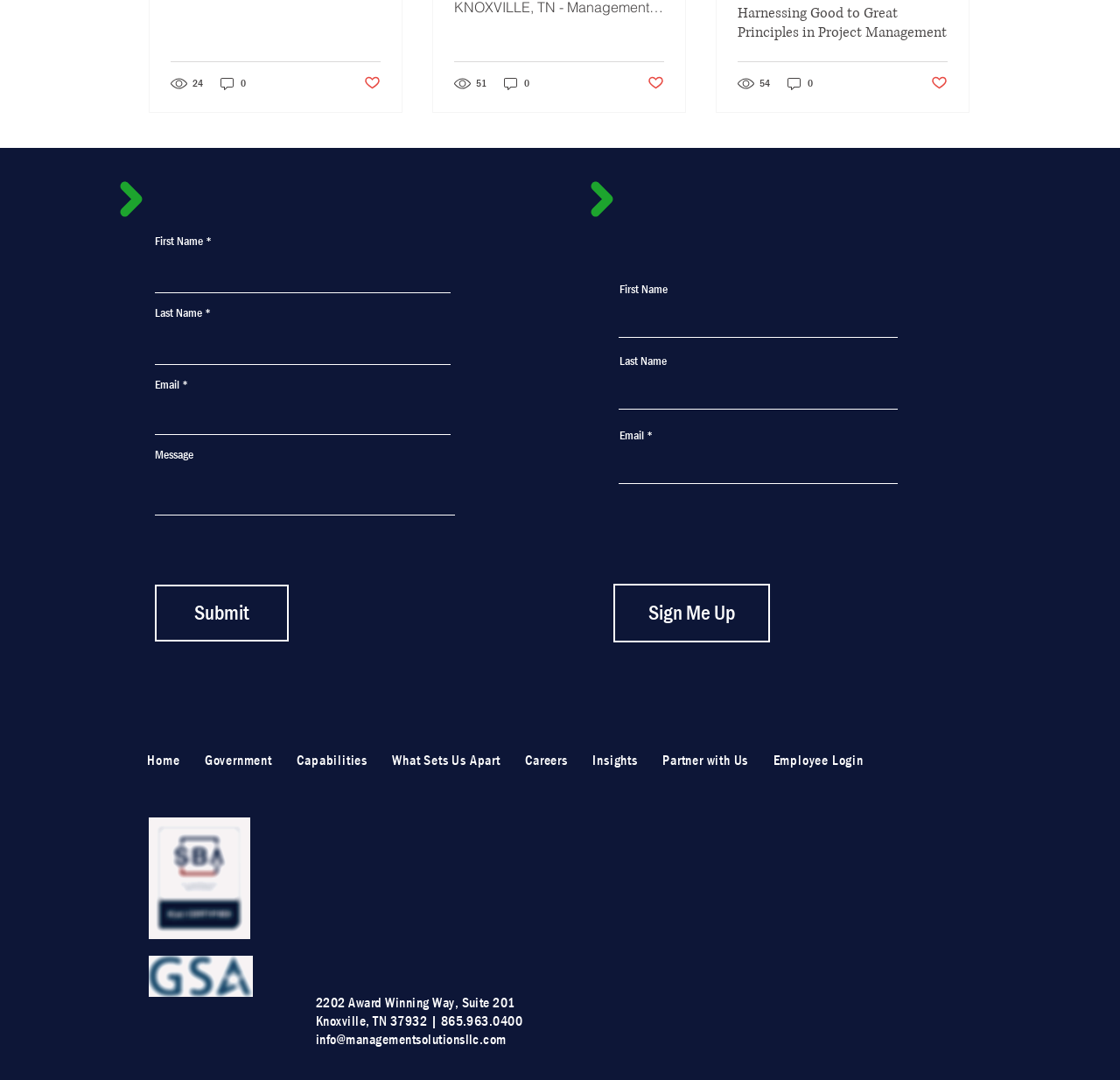Please give a one-word or short phrase response to the following question: 
How many views does the first post have?

24 views